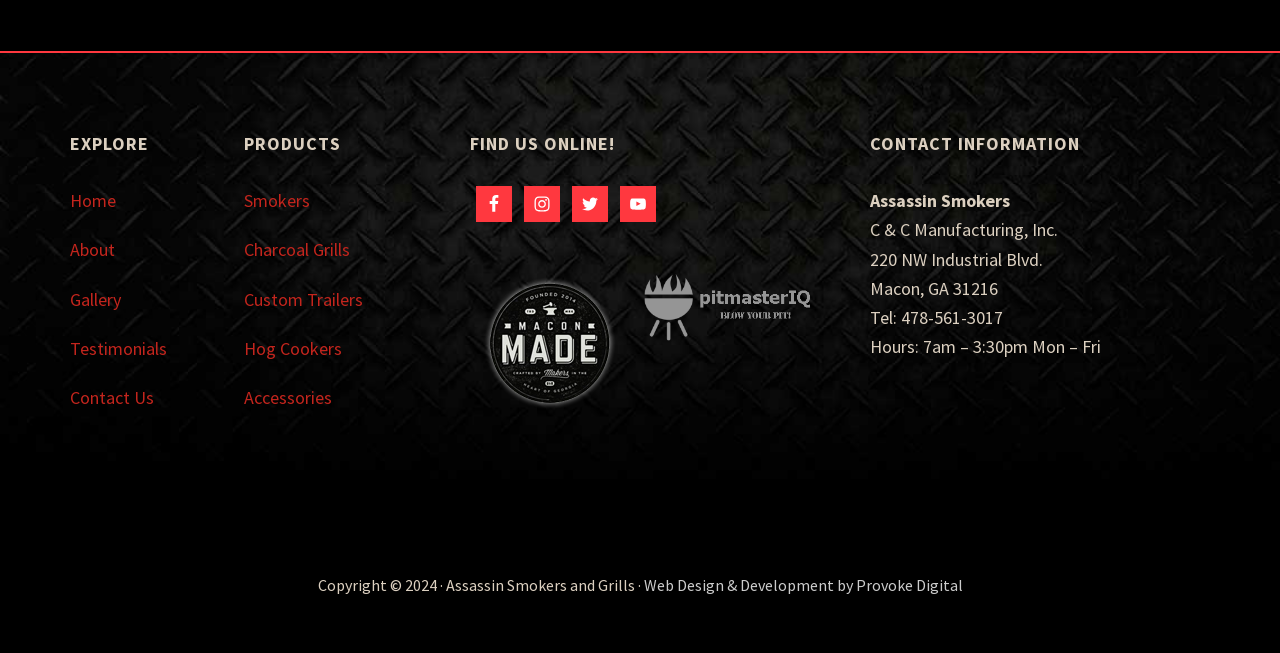Please locate the bounding box coordinates for the element that should be clicked to achieve the following instruction: "View 'Gallery'". Ensure the coordinates are given as four float numbers between 0 and 1, i.e., [left, top, right, bottom].

[0.055, 0.44, 0.095, 0.476]